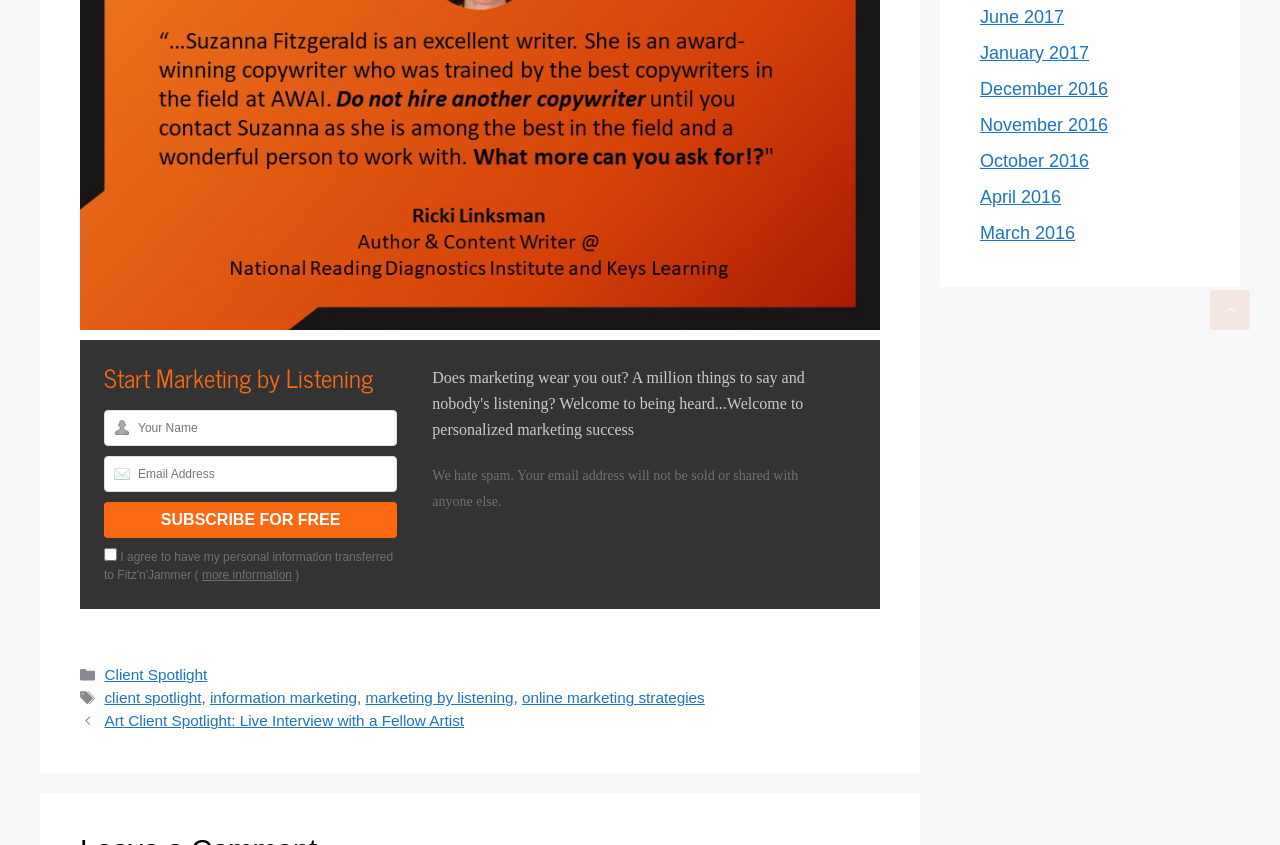Identify and provide the bounding box coordinates of the UI element described: "online marketing strategies". The coordinates should be formatted as [left, top, right, bottom], with each number being a float between 0 and 1.

[0.408, 0.816, 0.551, 0.836]